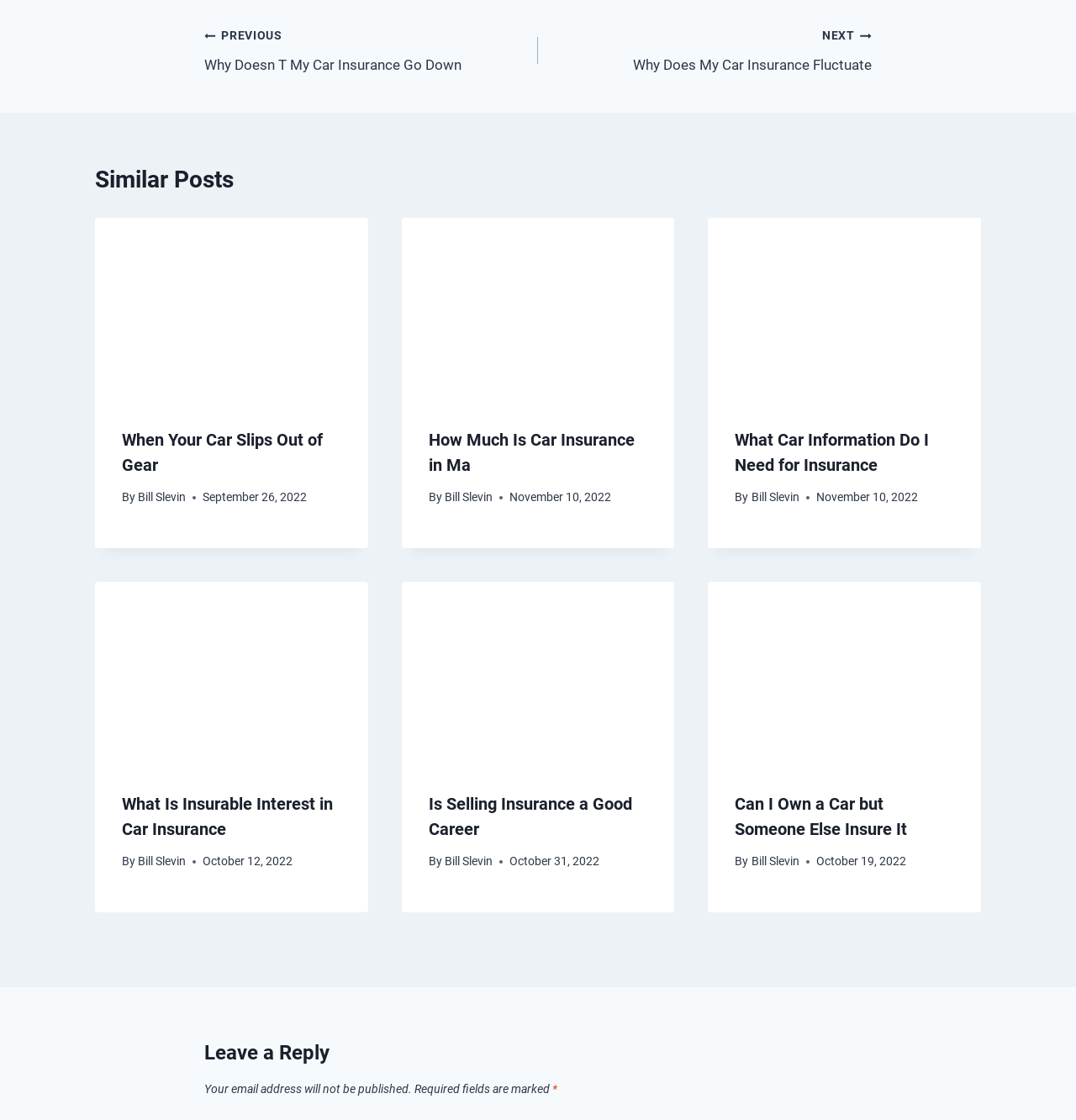Please locate the bounding box coordinates of the element that needs to be clicked to achieve the following instruction: "click on the 'PREVIOUS Why Doesn T My Car Insurance Go Down' link". The coordinates should be four float numbers between 0 and 1, i.e., [left, top, right, bottom].

[0.19, 0.021, 0.5, 0.069]